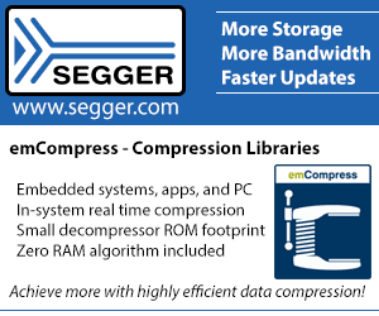Describe all the elements and aspects of the image comprehensively.

The image features a promotional banner for SEGGER, highlighting their emCompress Compression Libraries. The design showcases a sleek logo on the left, accompanied by bold text that promises "More Storage, More Bandwidth, Faster Updates." Below, the product name "emCompress" is prominently displayed, indicating its focus on efficient data compression for embedded systems, applications, and PCs. The banner outlines key features, including in-system real-time compression, a small decompressor ROM footprint, and a zero RAM algorithm, emphasizing the product’s efficiency for developers. The tagline encourages users to "Achieve more with highly efficient data compression!" The design combines informative text with a visually appealing layout, making it effective for technical audiences.